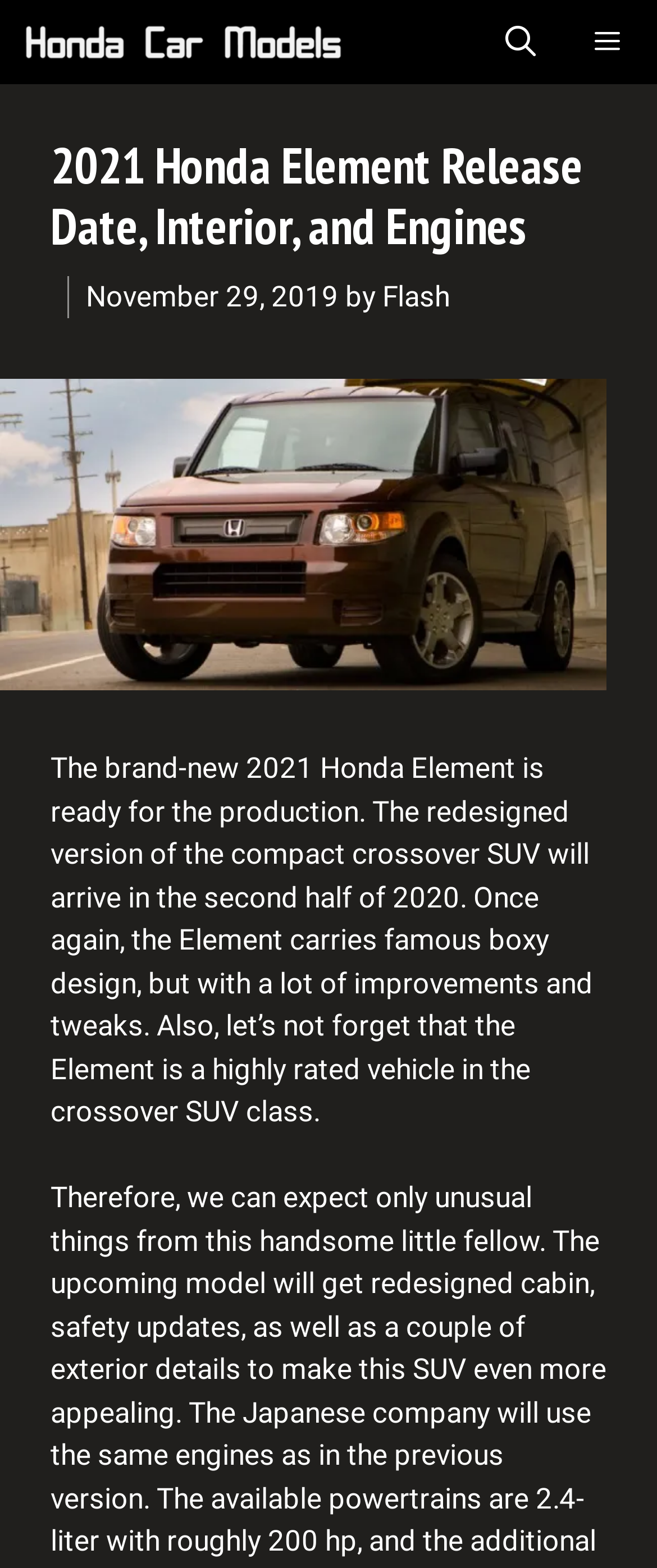Refer to the screenshot and give an in-depth answer to this question: What is the class of the 2021 Honda Element?

The webpage describes the 2021 Honda Element as a 'compact crossover SUV', indicating that it belongs to the crossover SUV class.